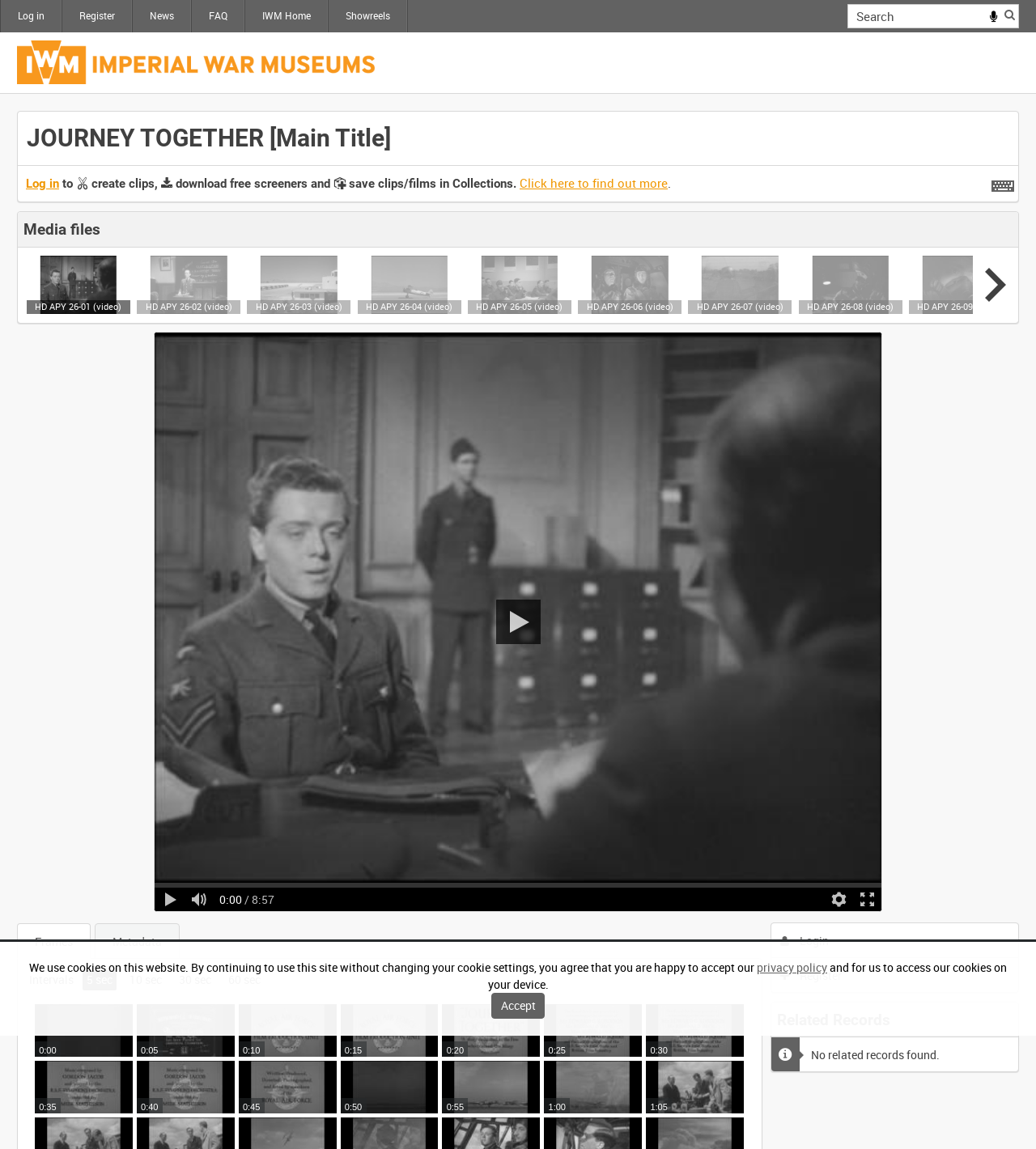What is the name of the film?
Please use the image to provide an in-depth answer to the question.

The main title of the webpage is 'JOURNEY TOGETHER [Main Title] | IWM Film', which suggests that the name of the film is 'JOURNEY TOGETHER'.